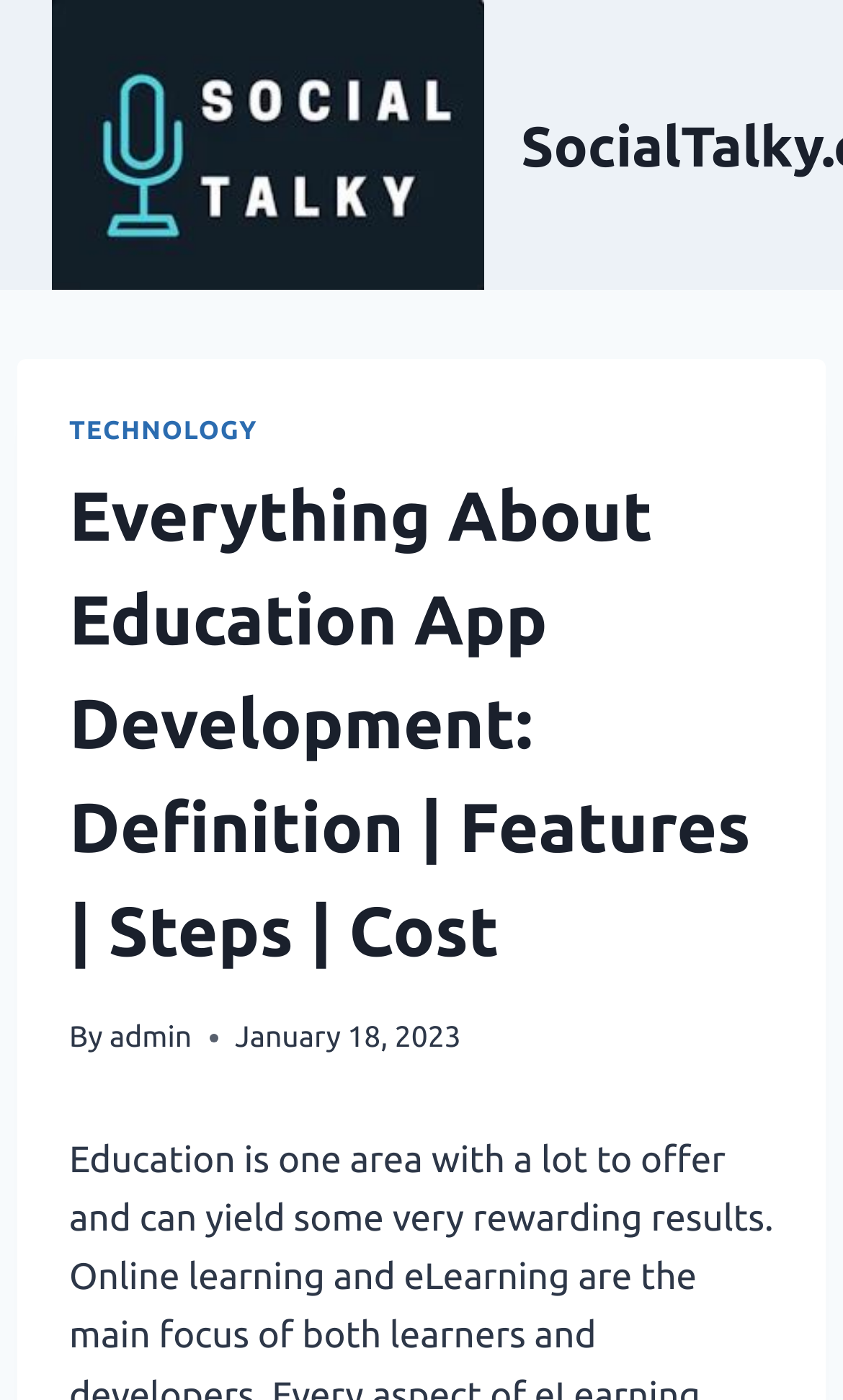When was the article published?
Please provide a single word or phrase based on the screenshot.

January 18, 2023